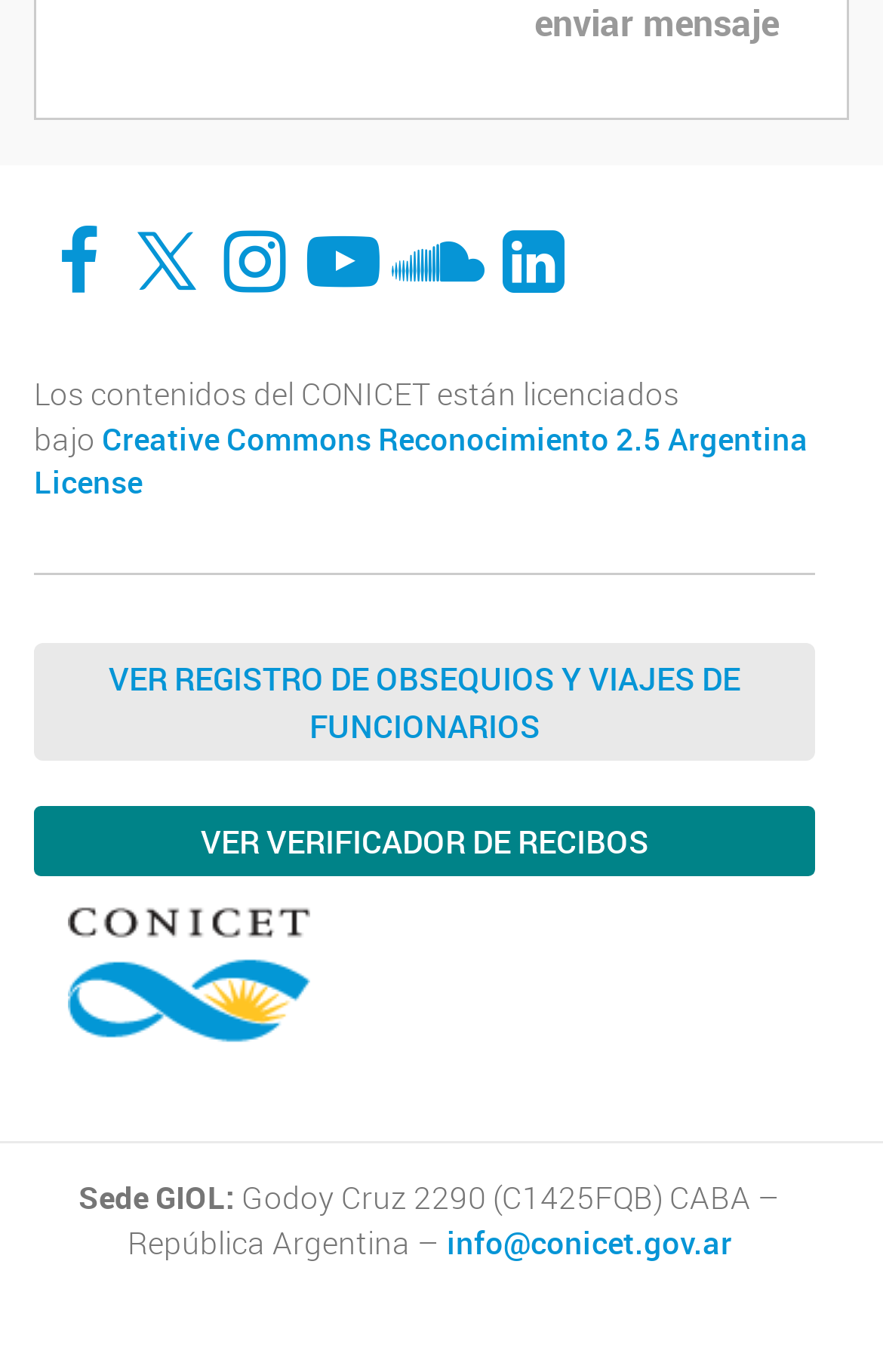What is the email address for contact?
Provide a one-word or short-phrase answer based on the image.

info@conicet.gov.ar